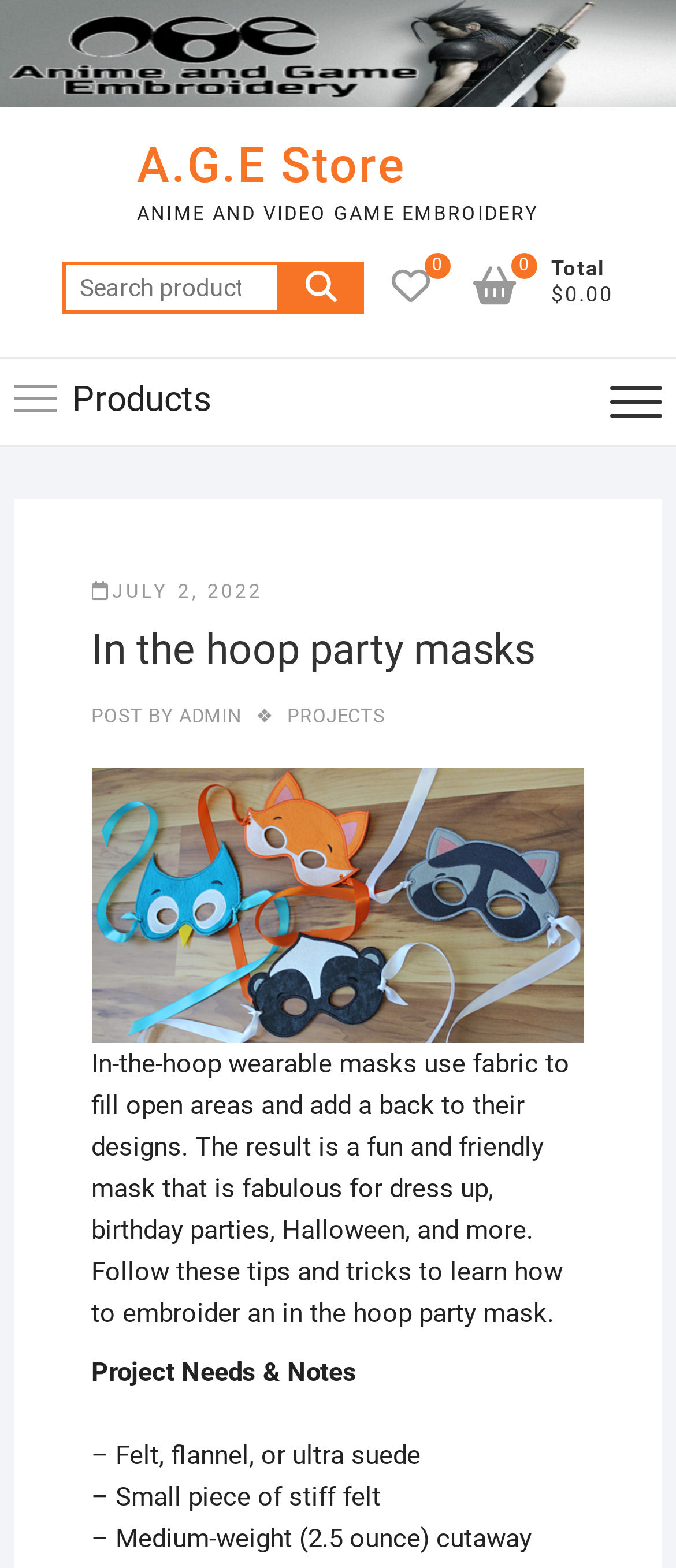How many navigation menu items are there?
Give a detailed explanation using the information visible in the image.

I found the navigation menu by looking at the element with the text 'Main Menu'. It has one button, which is 'Products', so there is only one navigation menu item.